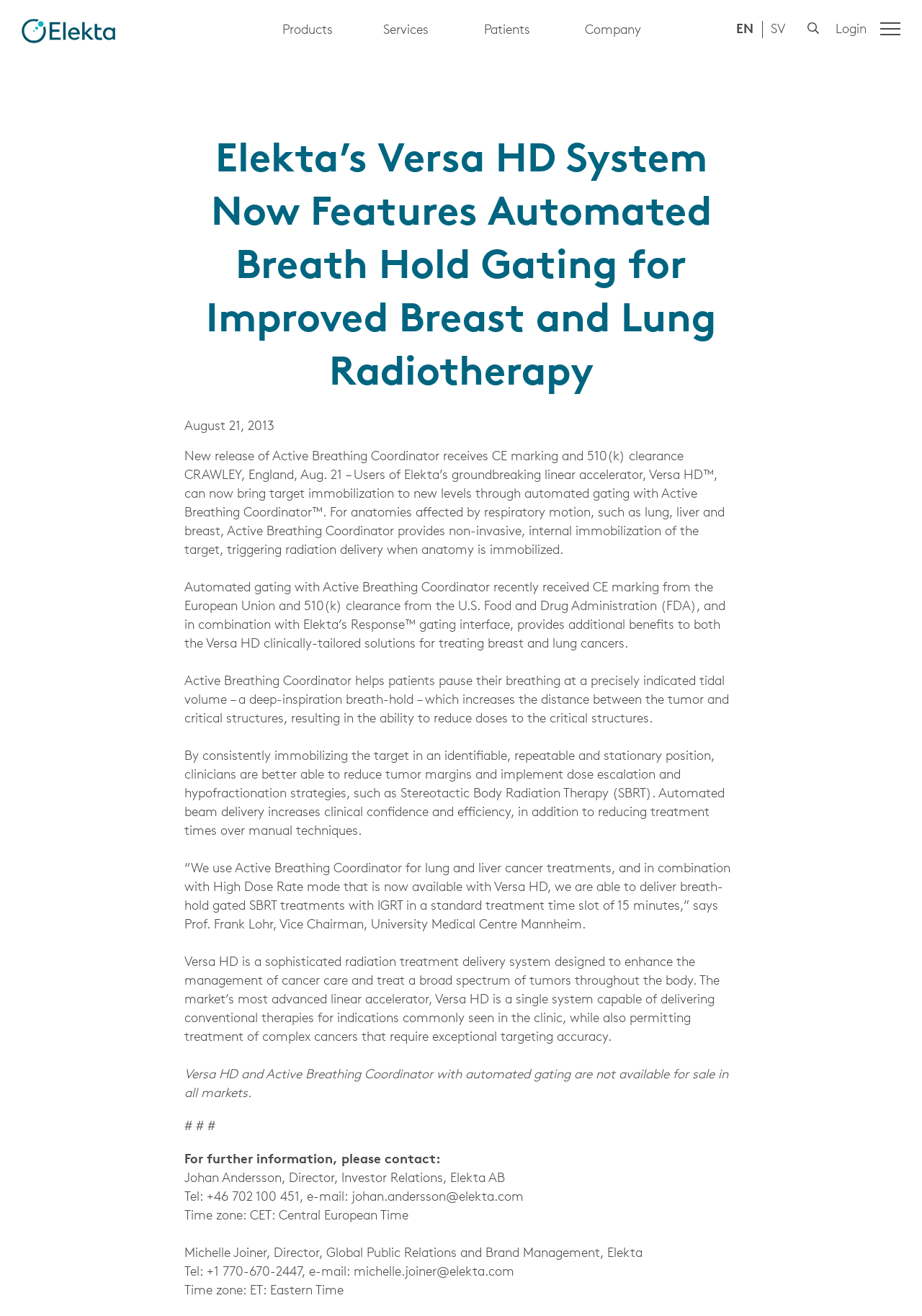What is the purpose of Active Breathing Coordinator?
From the image, respond using a single word or phrase.

Internal immobilization of the target